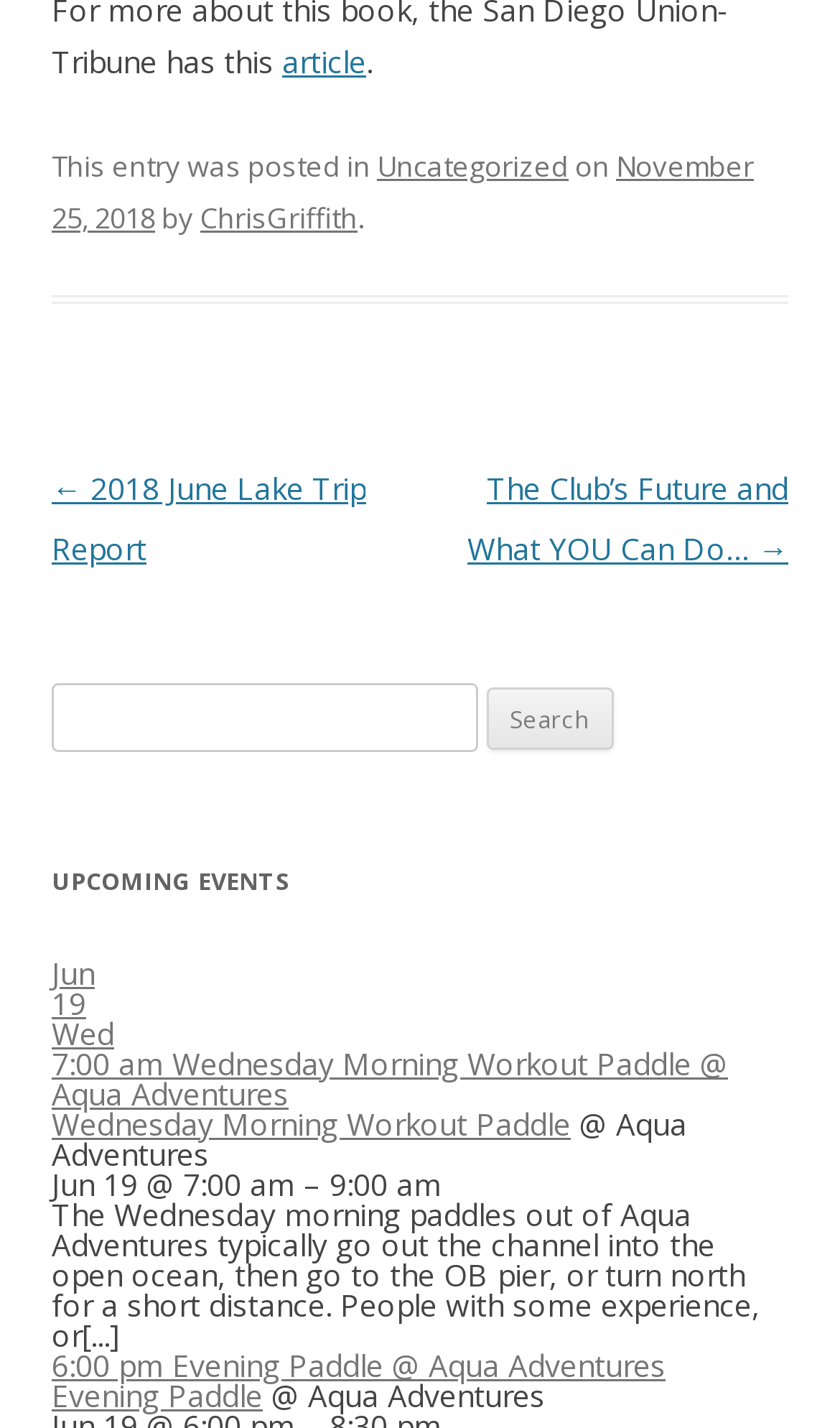Using the provided description Evening Paddle, find the bounding box coordinates for the UI element. Provide the coordinates in (top-left x, top-left y, bottom-right x, bottom-right y) format, ensuring all values are between 0 and 1.

[0.062, 0.962, 0.313, 0.991]